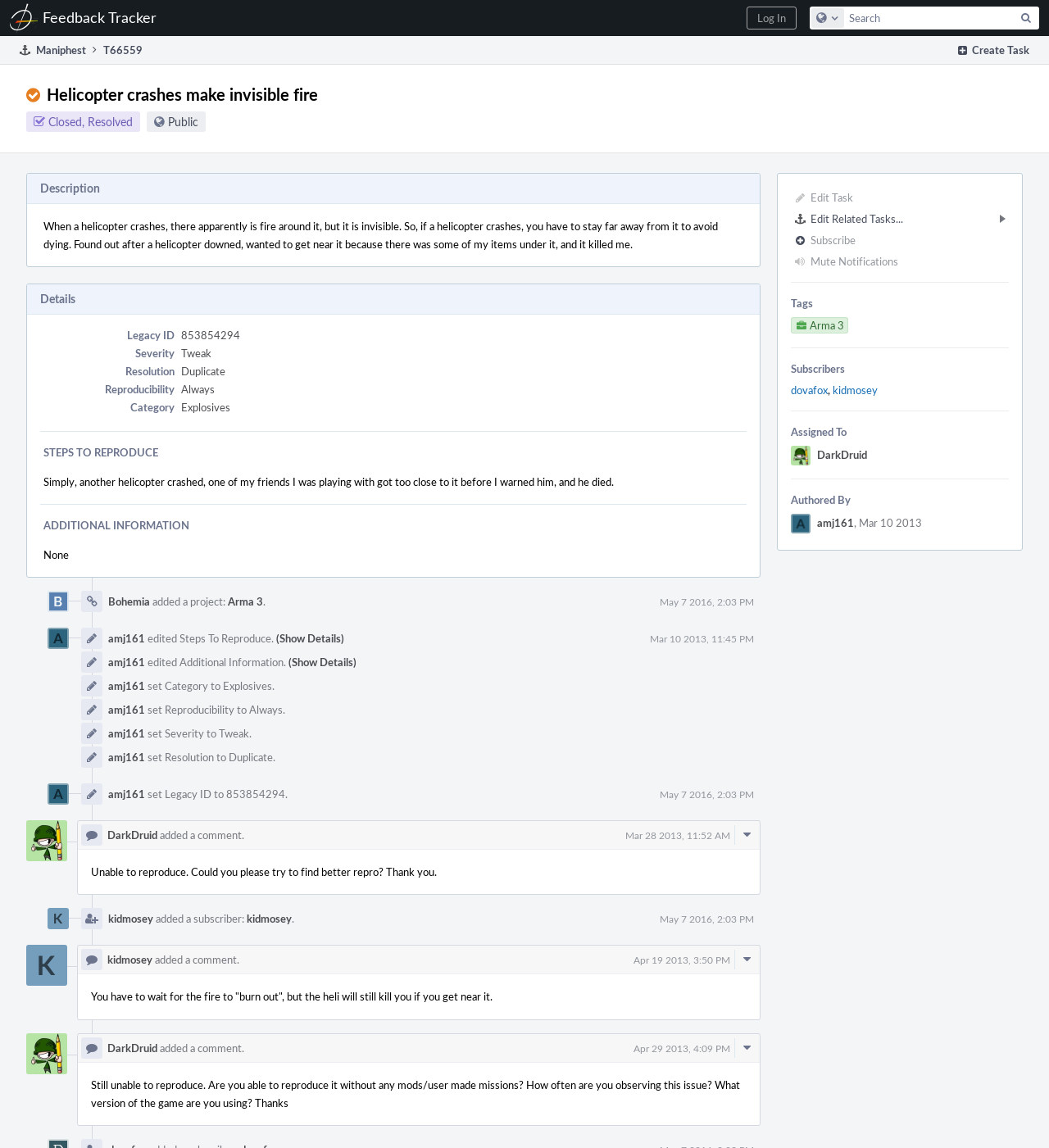What is the reproducibility of this task?
Please look at the screenshot and answer using one word or phrase.

Always